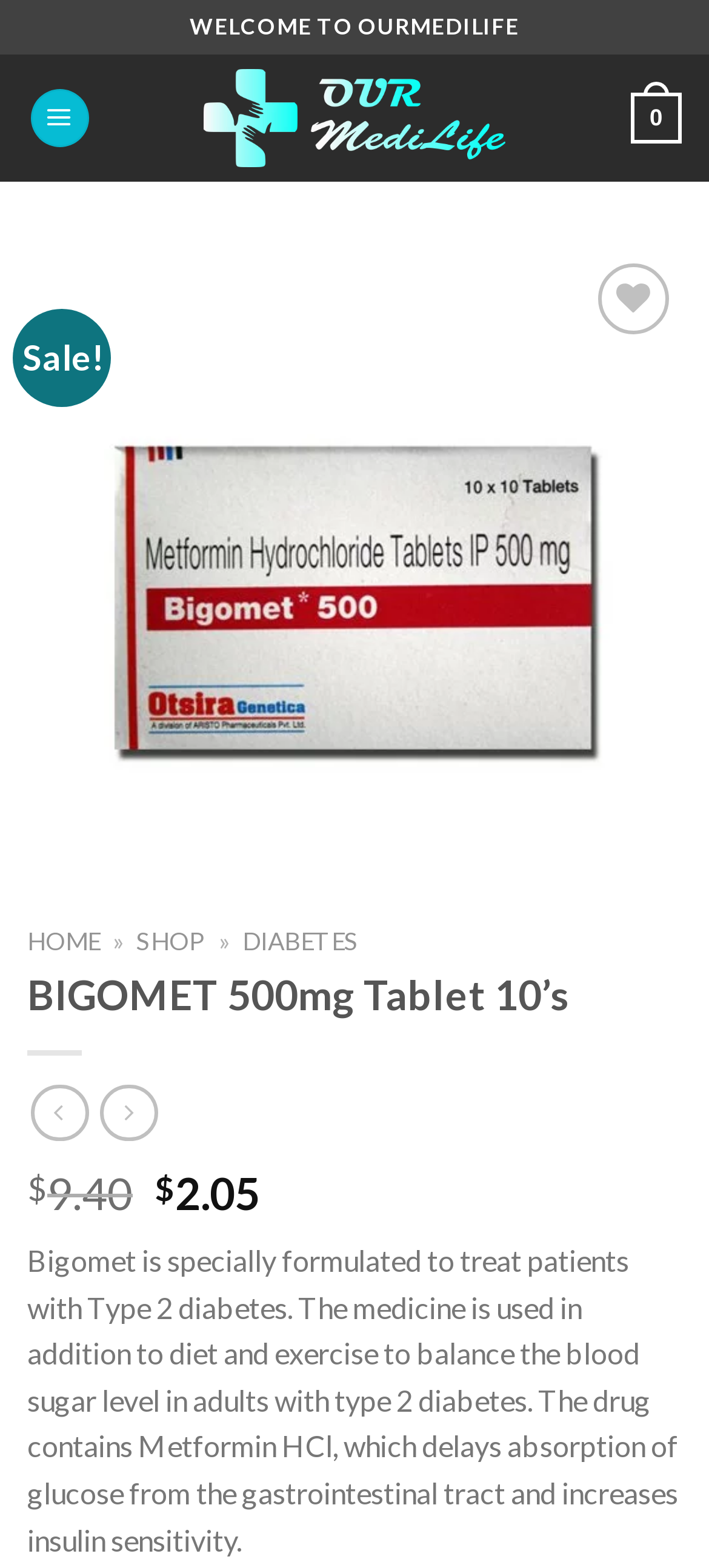Offer a detailed account of what is visible on the webpage.

The webpage is about Bigomet 500mg Tablet 10's, a medicine for treating Type 2 diabetes. At the top, there is a welcome message "WELCOME TO OURMEDILIFE" and a link to "Our Medi Life" with an accompanying image. Below this, there is a menu link on the left side and a link with the text "0" on the right side.

On the left side, there is a layout table with a "Sale!" notification. Below this, there are several links, including "Wishlist", "Add to Wishlist", and an empty link. Further down, there are links to "HOME", "SHOP", and "DIABETES", separated by a "»" symbol.

The main content of the page is a heading "BIGOMET 500mg Tablet 10’s" followed by two links with icons. Below this, there are two paragraphs of text describing the medicine Bigomet, its usage, and its effects on blood sugar levels in adults with Type 2 diabetes. The text also mentions the original and current prices of the medicine.